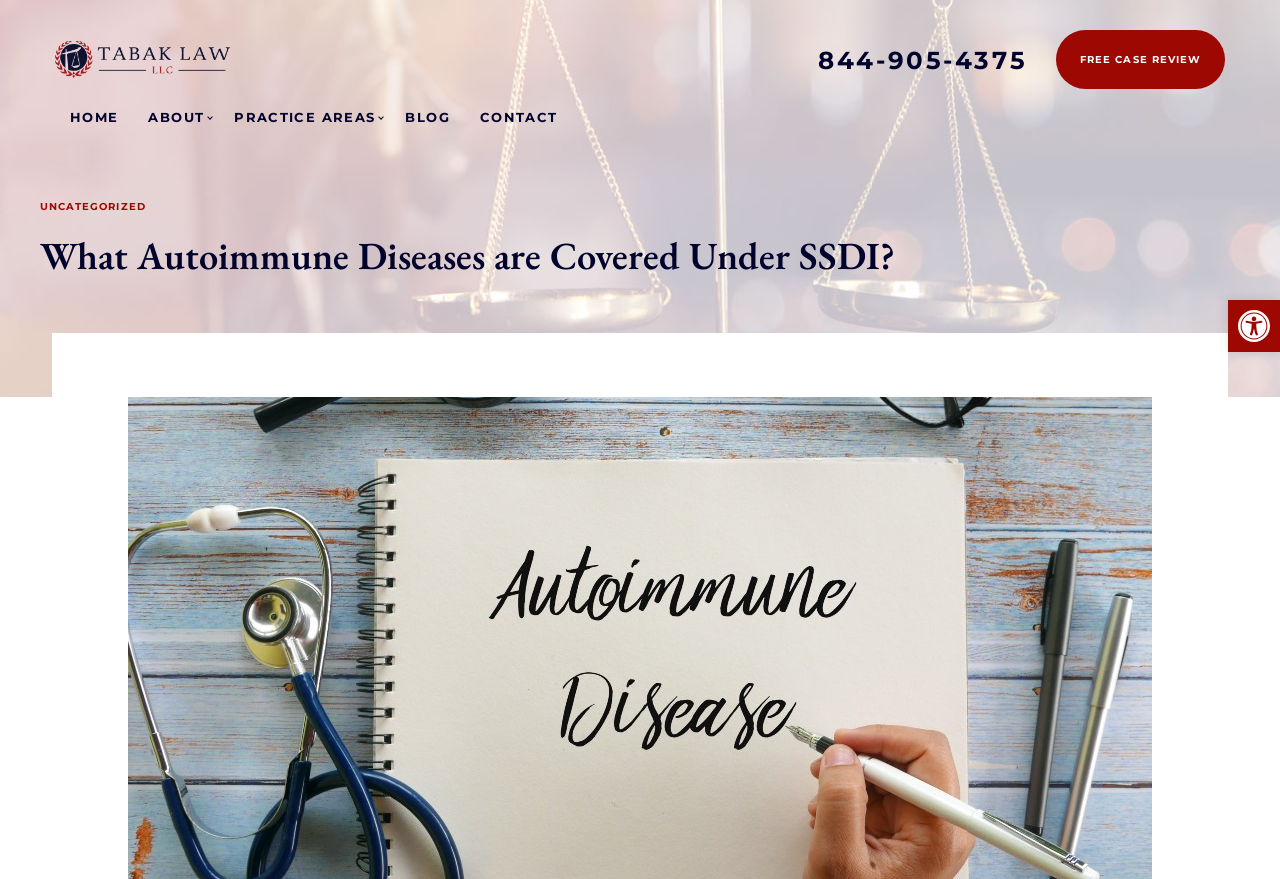Locate the UI element that matches the description Legal notice and privacy policy in the webpage screenshot. Return the bounding box coordinates in the format (top-left x, top-left y, bottom-right x, bottom-right y), with values ranging from 0 to 1.

None